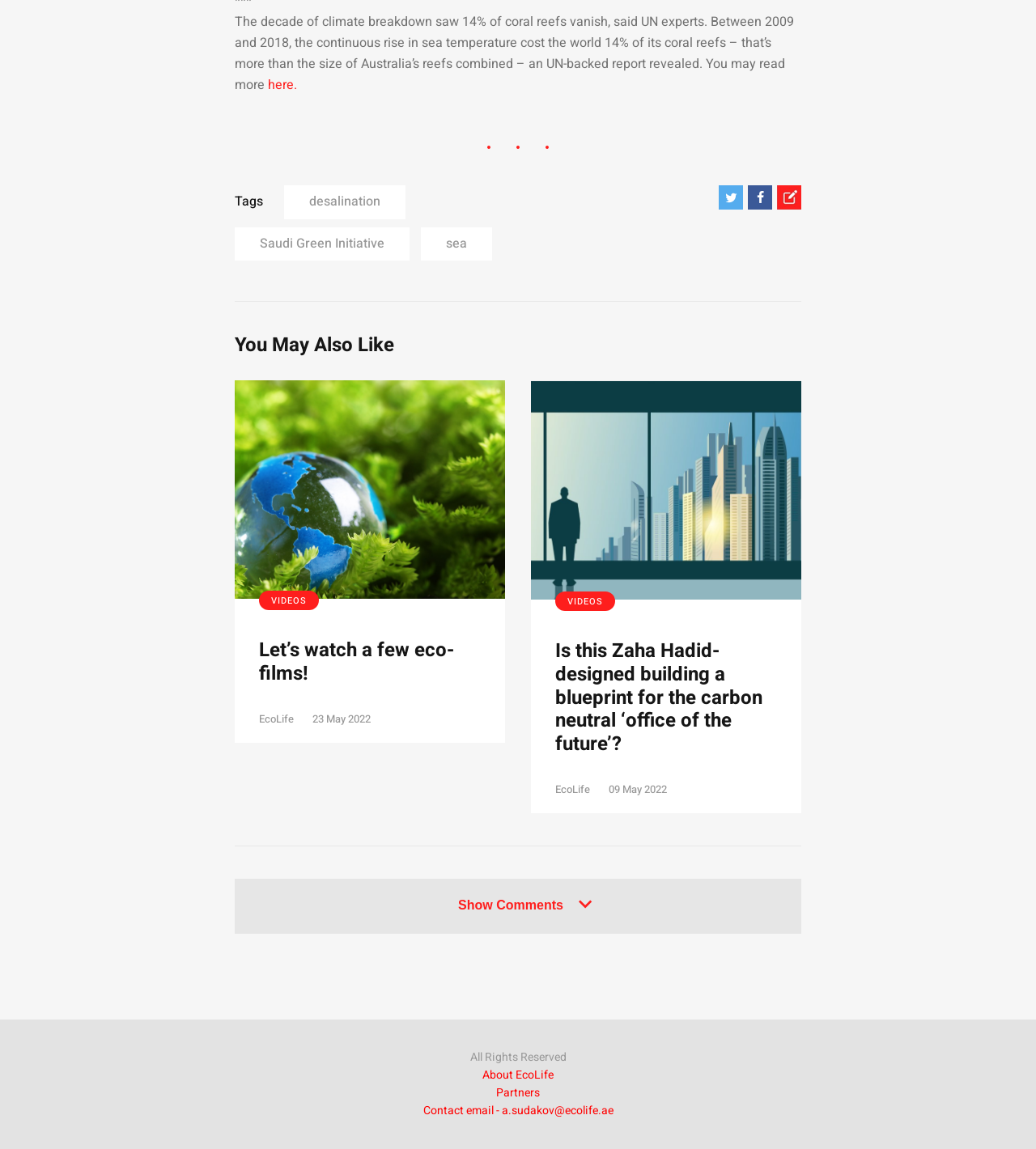Bounding box coordinates are specified in the format (top-left x, top-left y, bottom-right x, bottom-right y). All values are floating point numbers bounded between 0 and 1. Please provide the bounding box coordinate of the region this sentence describes: EcoLife

[0.536, 0.68, 0.57, 0.694]